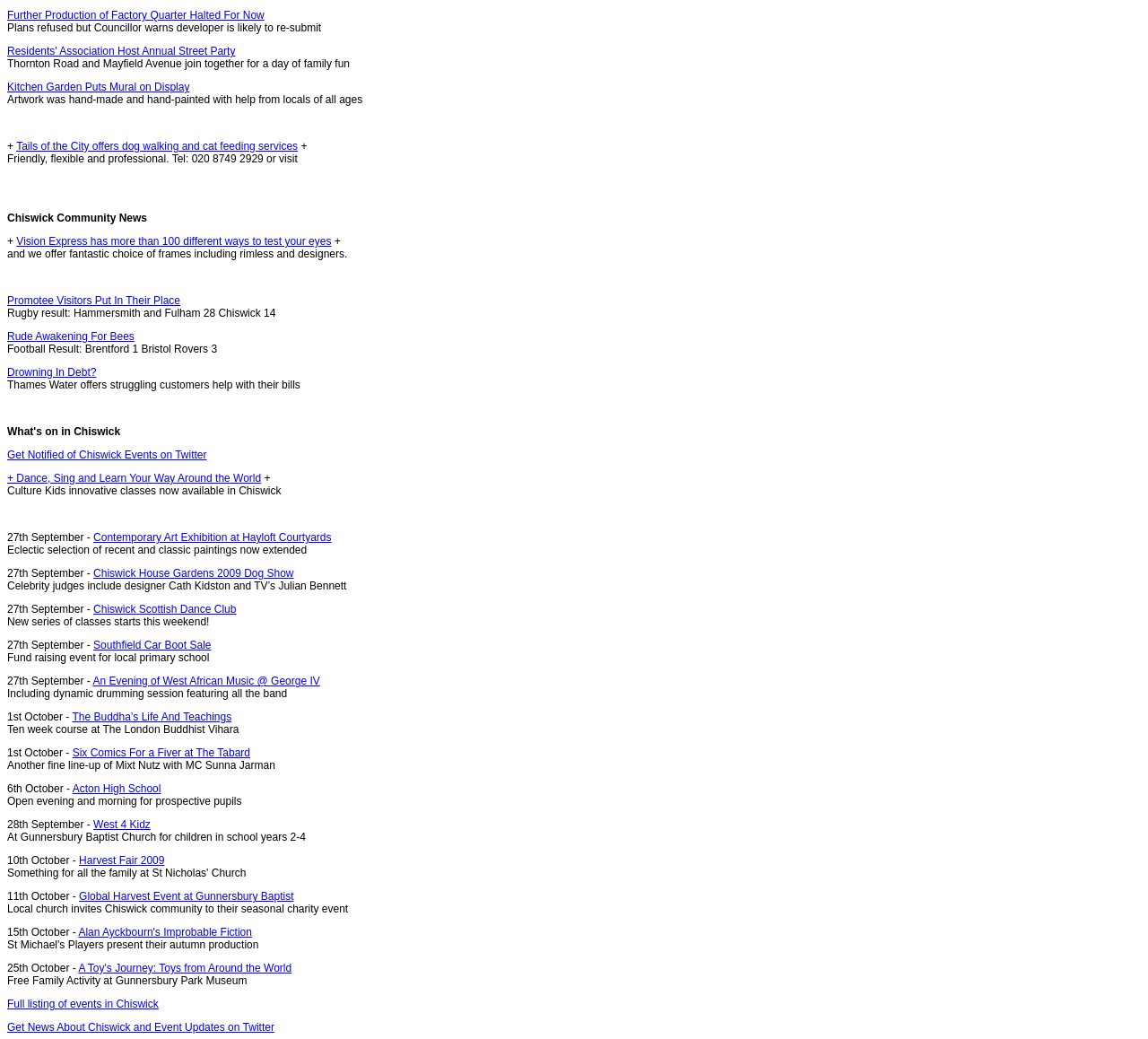Locate the bounding box of the UI element based on this description: "West 4 Kidz". Provide four float numbers between 0 and 1 as [left, top, right, bottom].

[0.081, 0.788, 0.131, 0.8]